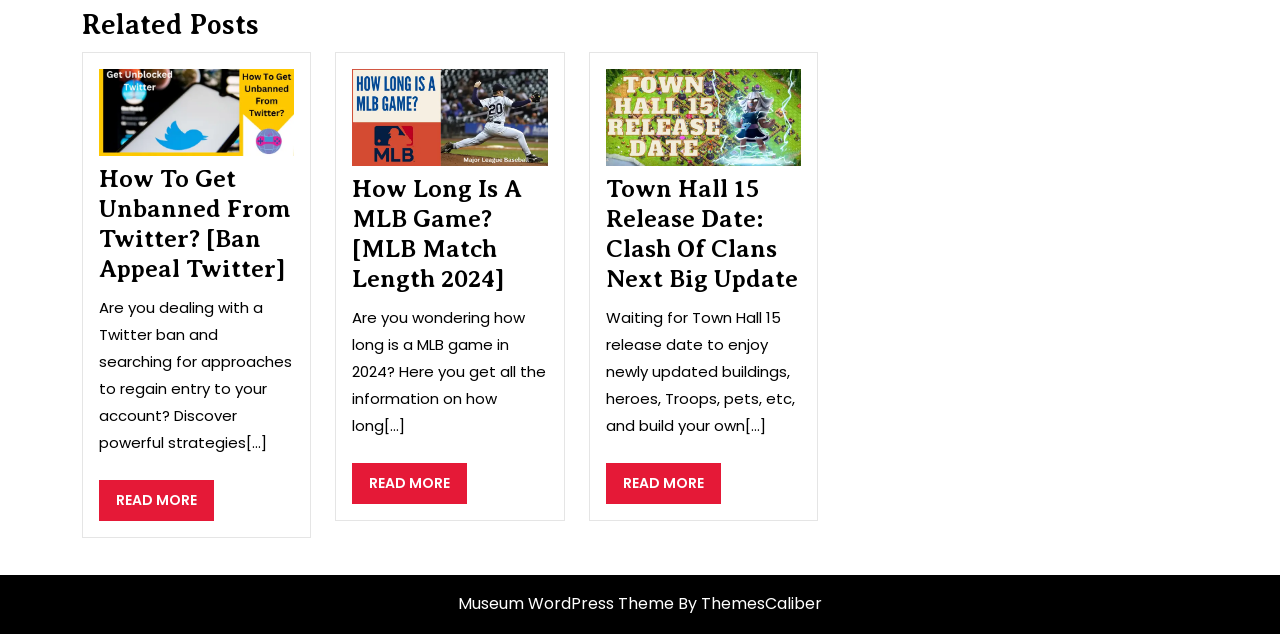Who developed the website theme?
Provide a thorough and detailed answer to the question.

The website theme was developed by ThemesCaliber, as indicated by the static text 'By ThemesCaliber' at the bottom of the page.